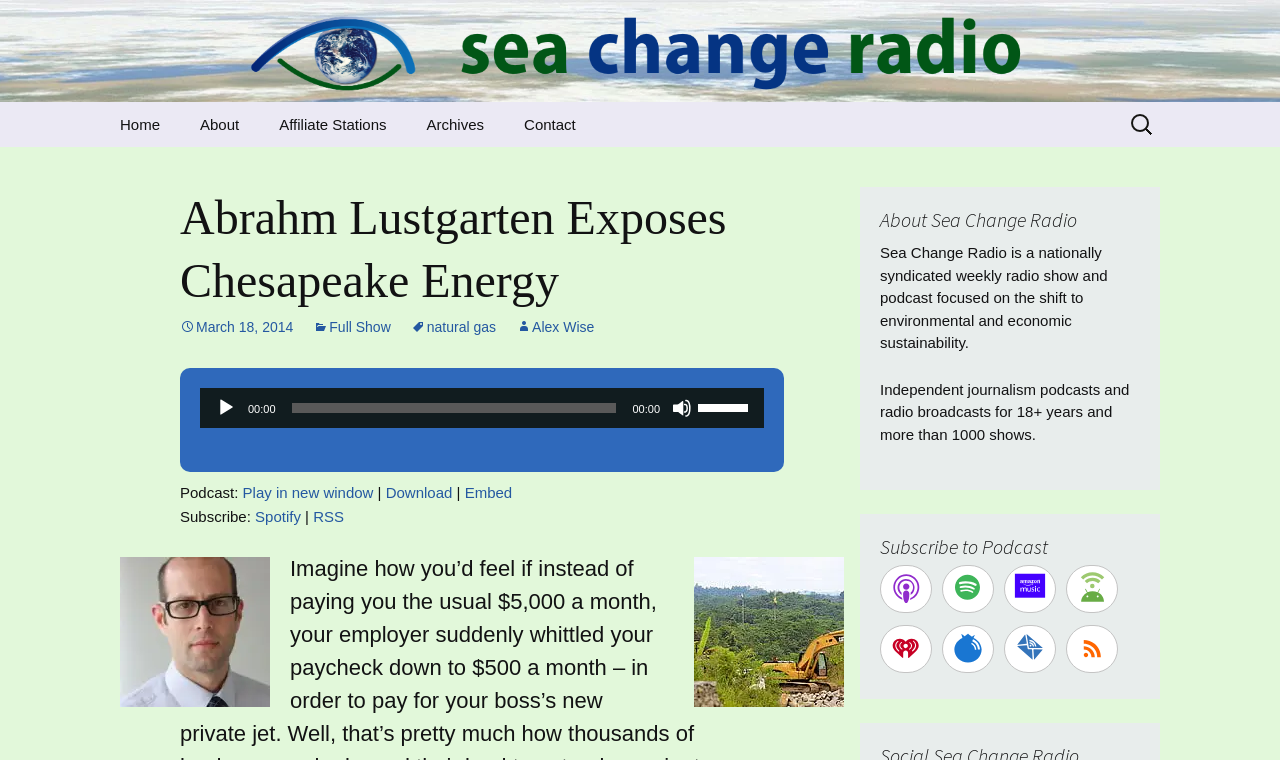Please identify the bounding box coordinates of the region to click in order to complete the given instruction: "Play the audio". The coordinates should be four float numbers between 0 and 1, i.e., [left, top, right, bottom].

[0.169, 0.524, 0.184, 0.55]